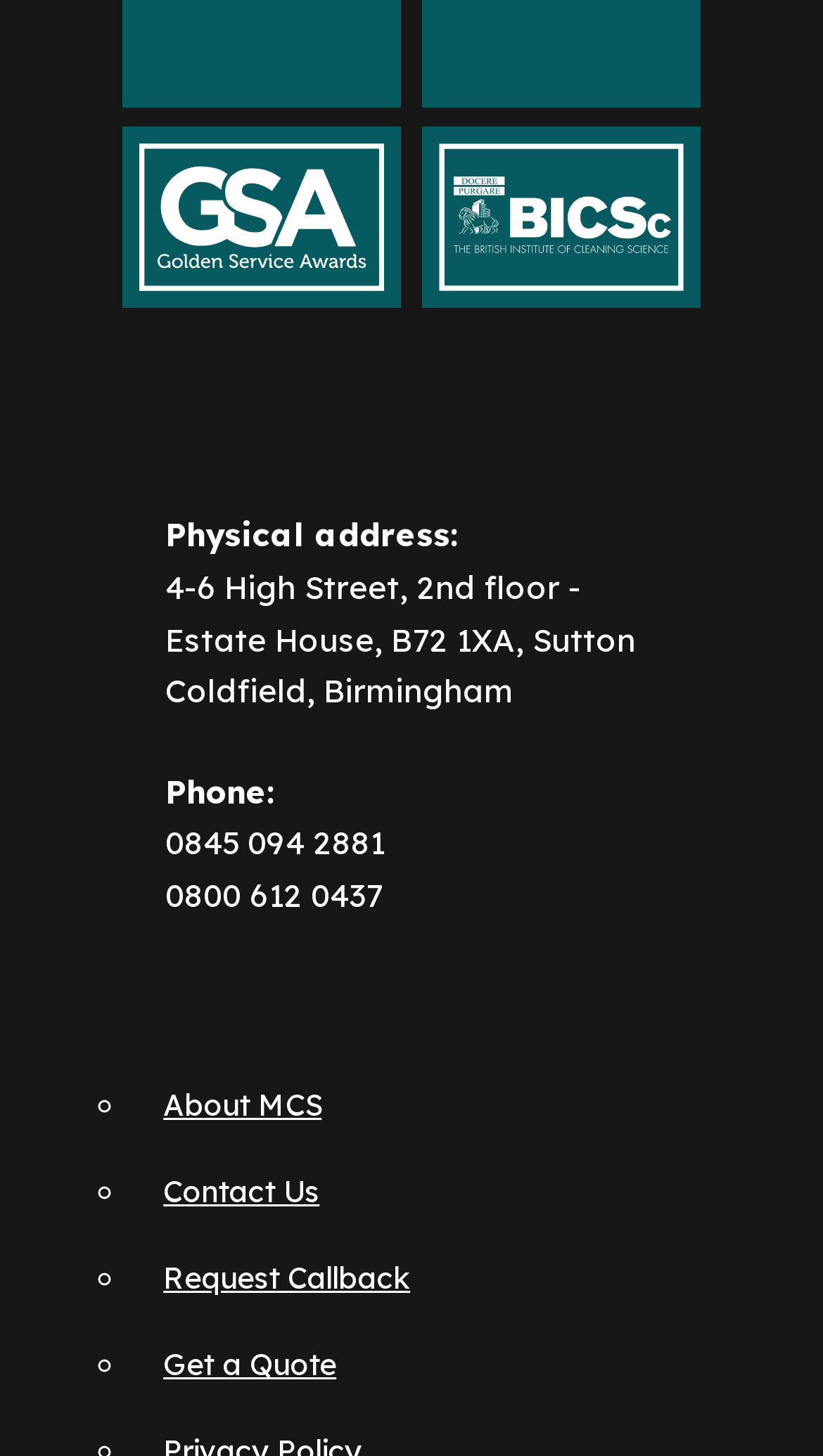Answer in one word or a short phrase: 
What is the bounding box coordinate of the image on the left?

[0.17, 0.098, 0.467, 0.2]